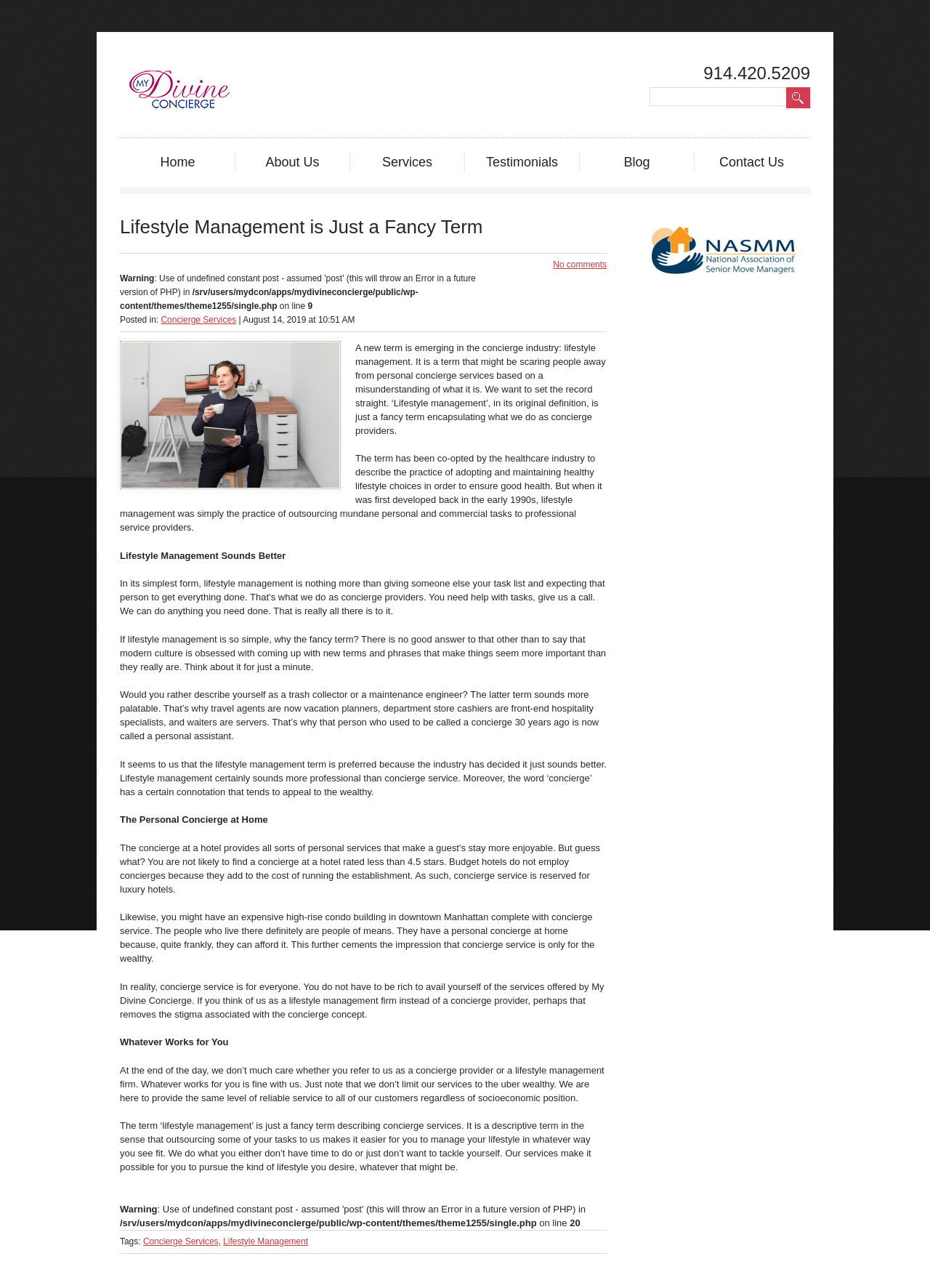Locate the bounding box of the UI element described by: "About Us" in the given webpage screenshot.

[0.252, 0.108, 0.377, 0.143]